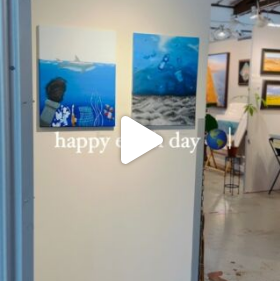Give a comprehensive caption for the image.

The image captures a vibrant display of artwork installed in an art space, celebrating Earth Day. Two paintings adorn the wall: one featuring an underwater scene with marine life, while the other showcases a serene oceanic landscape. Below the artwork, the message "happy earth day" is prominently displayed, emphasizing the theme of environmental appreciation. The gallery setting includes additional artwork in the background, contributing to a creative atmosphere. This exhibit invites viewers to reflect on the beauty of our planet and the importance of preserving it for future generations.